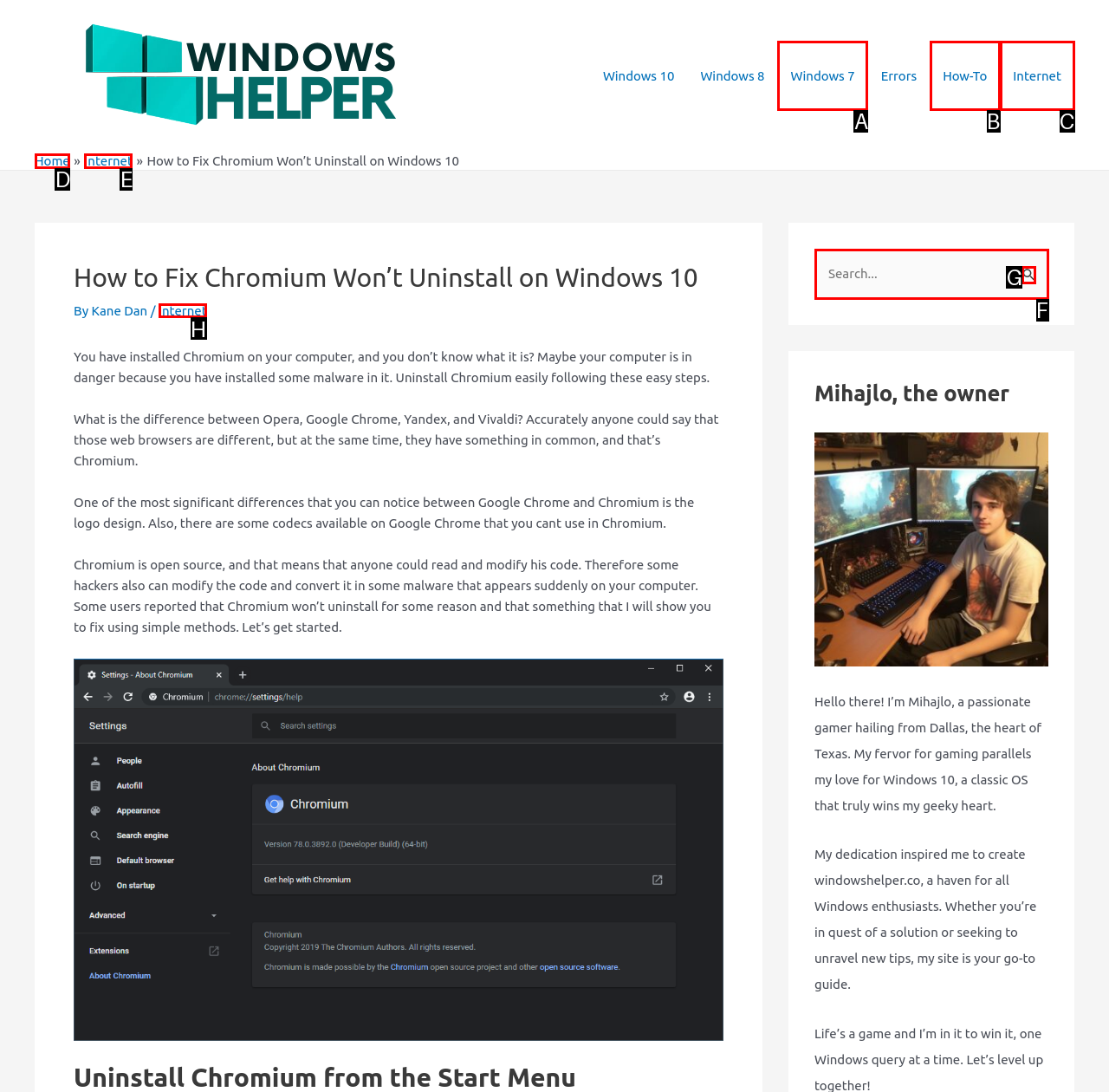Select the UI element that should be clicked to execute the following task: Go to the LADY REDBEARD page
Provide the letter of the correct choice from the given options.

None